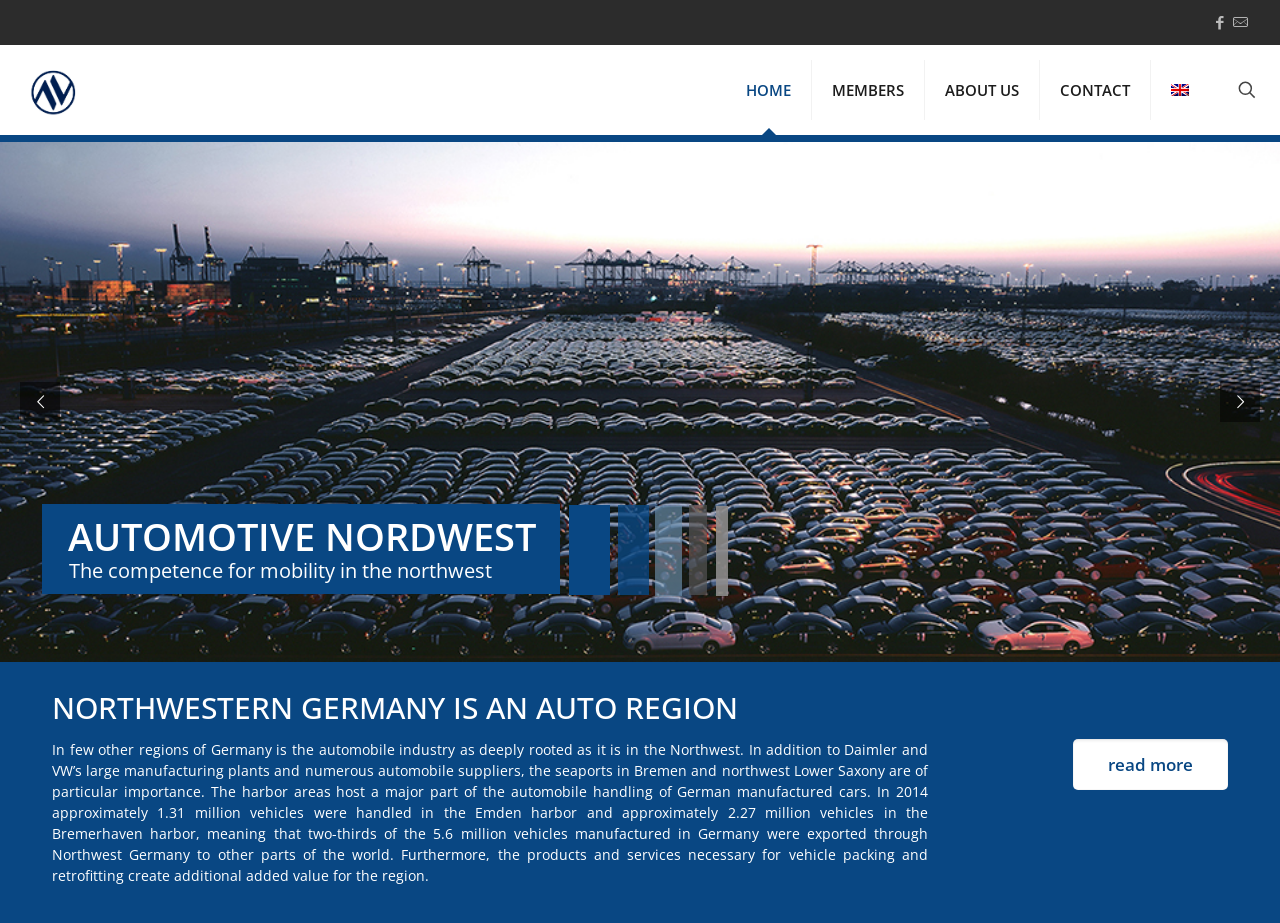Craft a detailed narrative of the webpage's structure and content.

The webpage is the home page of Automotive Nordwest, a company related to the automotive industry in Northwestern Germany. At the top right corner, there are social media links, including a Facebook icon and another icon, followed by a search icon. On the top left, there is a logo of ANW_Bildmarke, which is an image. Below the logo, there is a navigation menu with links to HOME, MEMBERS, ABOUT US, CONTACT, and English, which also has a small flag icon.

The main content of the page is divided into two sections. The first section has a heading "AUTOMOTIVE NORDWEST" and a subheading "The competence for mobility in the northwest". The second section has a heading "NORTHWESTERN GERMANY IS AN AUTO REGION" and a long paragraph of text describing the importance of the automotive industry in Northwestern Germany. The text explains that the region is home to large manufacturing plants, automobile suppliers, and seaports that handle a significant portion of German manufactured cars. The paragraph also provides statistics on the number of vehicles handled in the Emden and Bremerhaven harbors. At the end of the paragraph, there is a "read more" link.